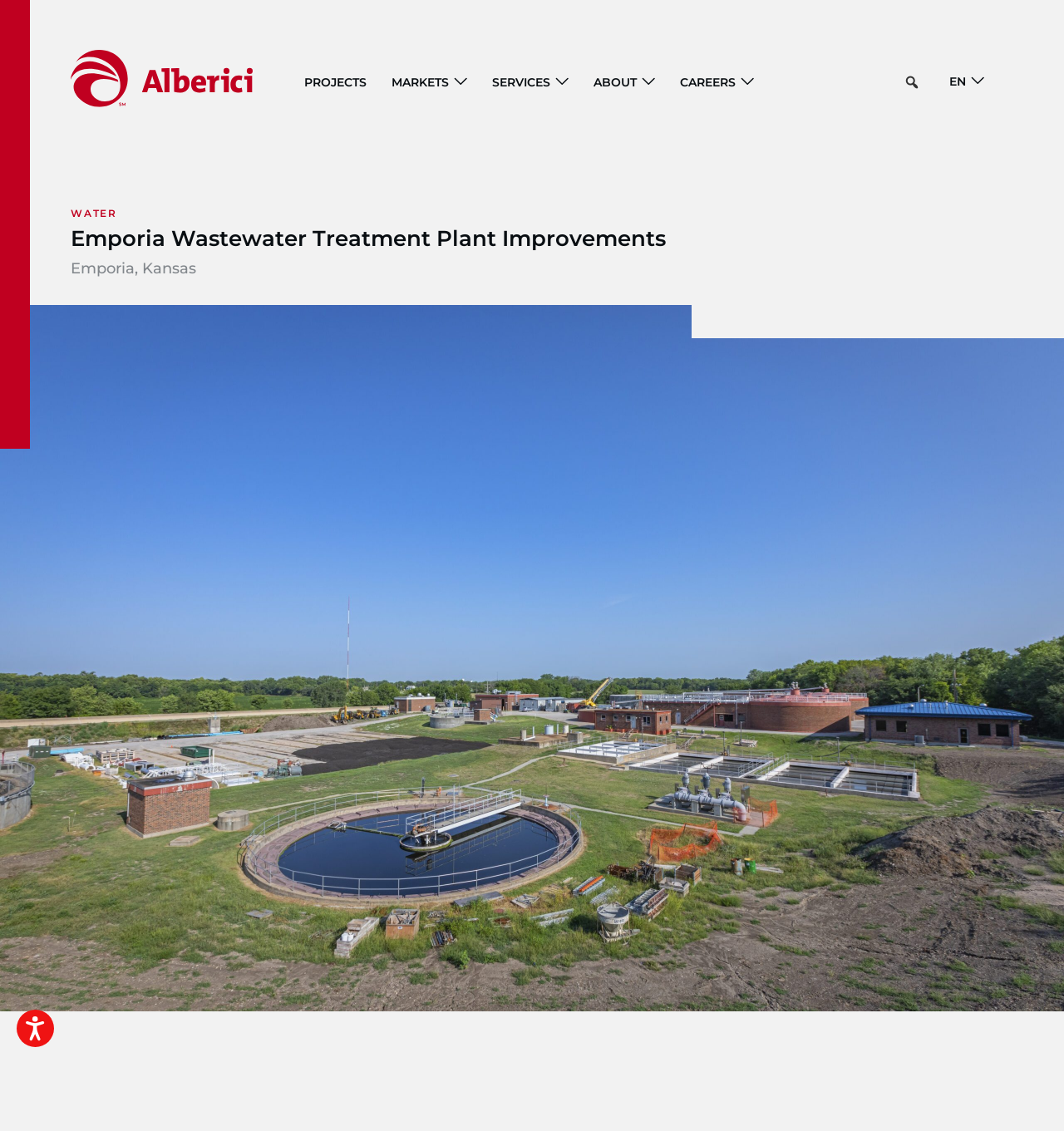Could you provide the bounding box coordinates for the portion of the screen to click to complete this instruction: "Skip to content"?

[0.016, 0.037, 0.215, 0.079]